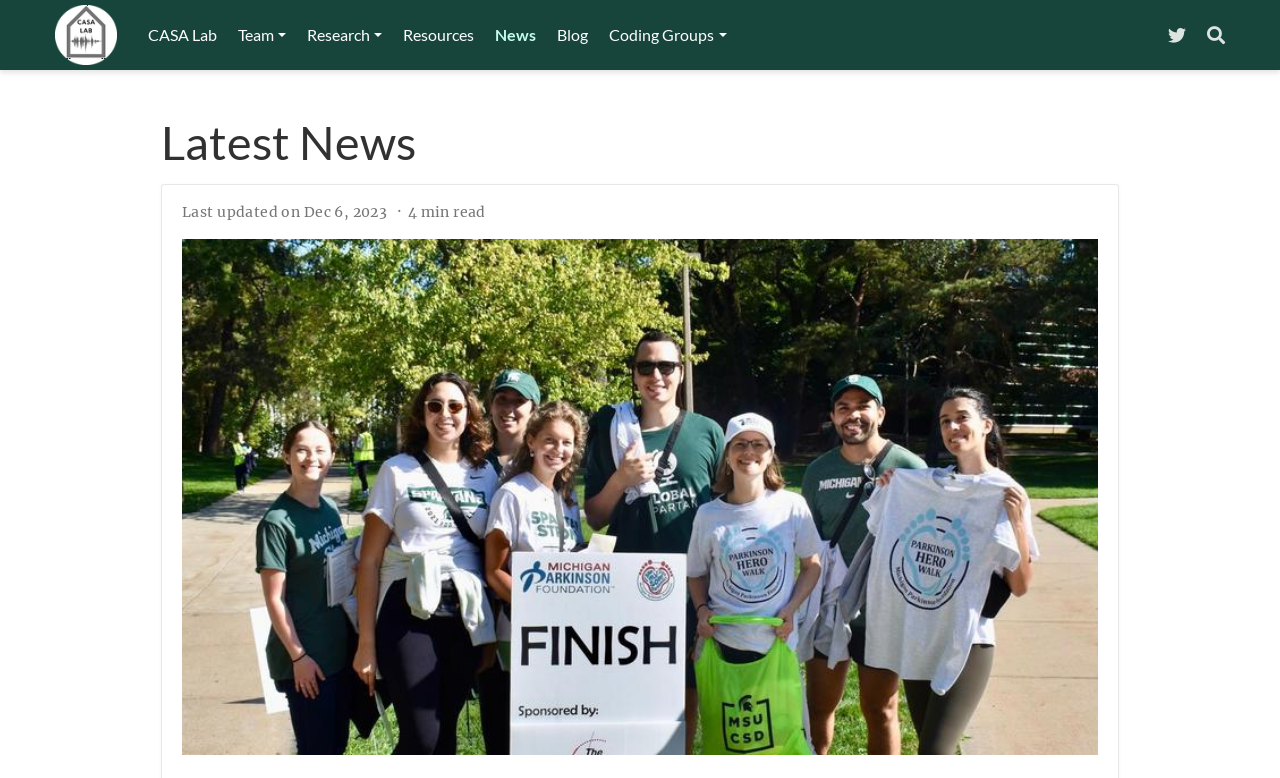Kindly provide the bounding box coordinates of the section you need to click on to fulfill the given instruction: "search the website".

[0.943, 0.031, 0.957, 0.059]